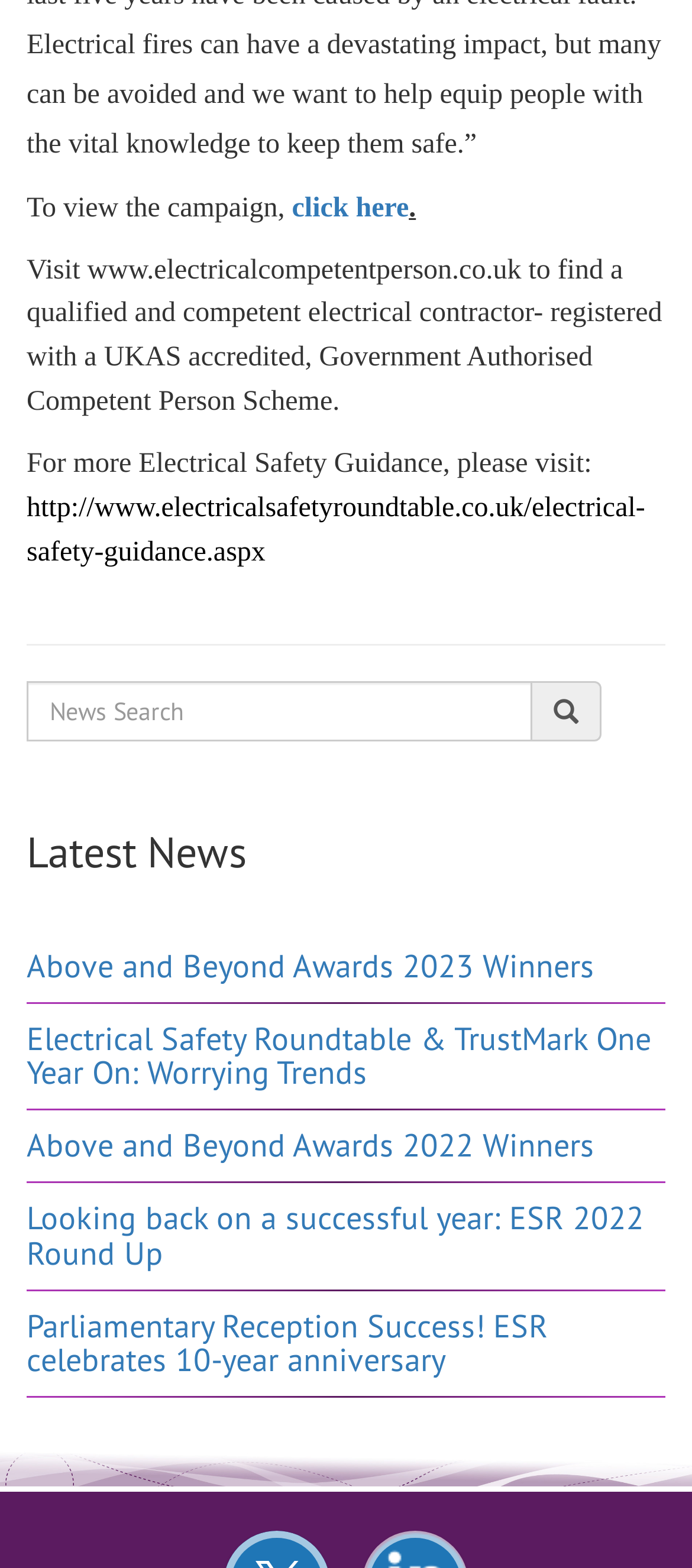Determine the coordinates of the bounding box for the clickable area needed to execute this instruction: "click the link to view the campaign".

[0.422, 0.12, 0.591, 0.142]